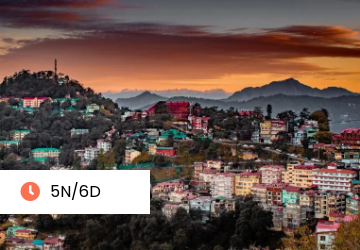What is the time of day depicted in the image?
Can you offer a detailed and complete answer to this question?

The time of day depicted in the image can be determined by the caption, which mentions a 'picturesque view of a mountainous region during sunset', indicating that the image captures the scene during the late afternoon or early evening hours.